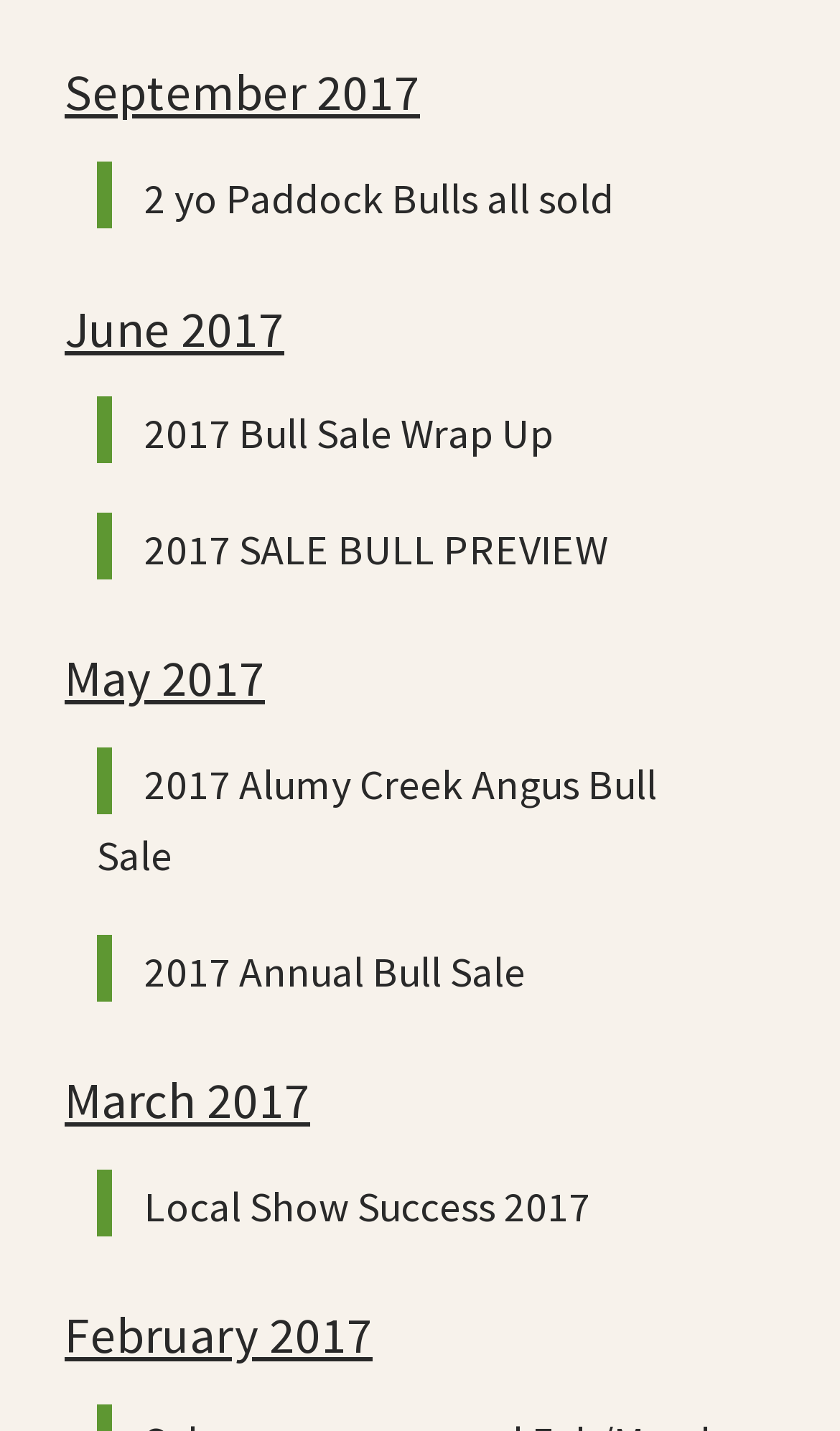Identify the bounding box coordinates of the clickable region necessary to fulfill the following instruction: "check June 2017". The bounding box coordinates should be four float numbers between 0 and 1, i.e., [left, top, right, bottom].

[0.077, 0.207, 0.338, 0.251]